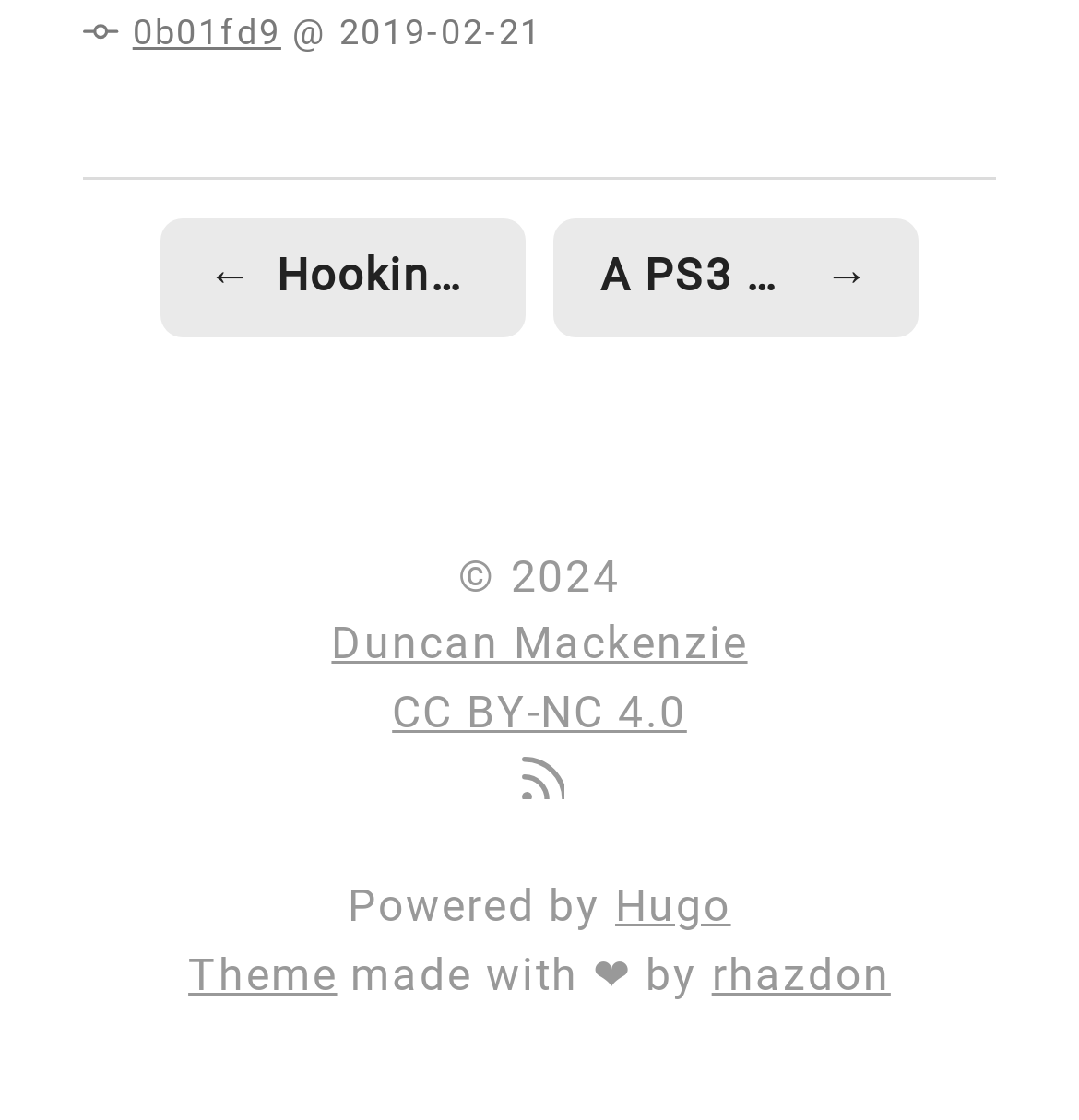Please find the bounding box coordinates of the element that must be clicked to perform the given instruction: "View the website's theme". The coordinates should be four float numbers from 0 to 1, i.e., [left, top, right, bottom].

[0.174, 0.846, 0.312, 0.893]